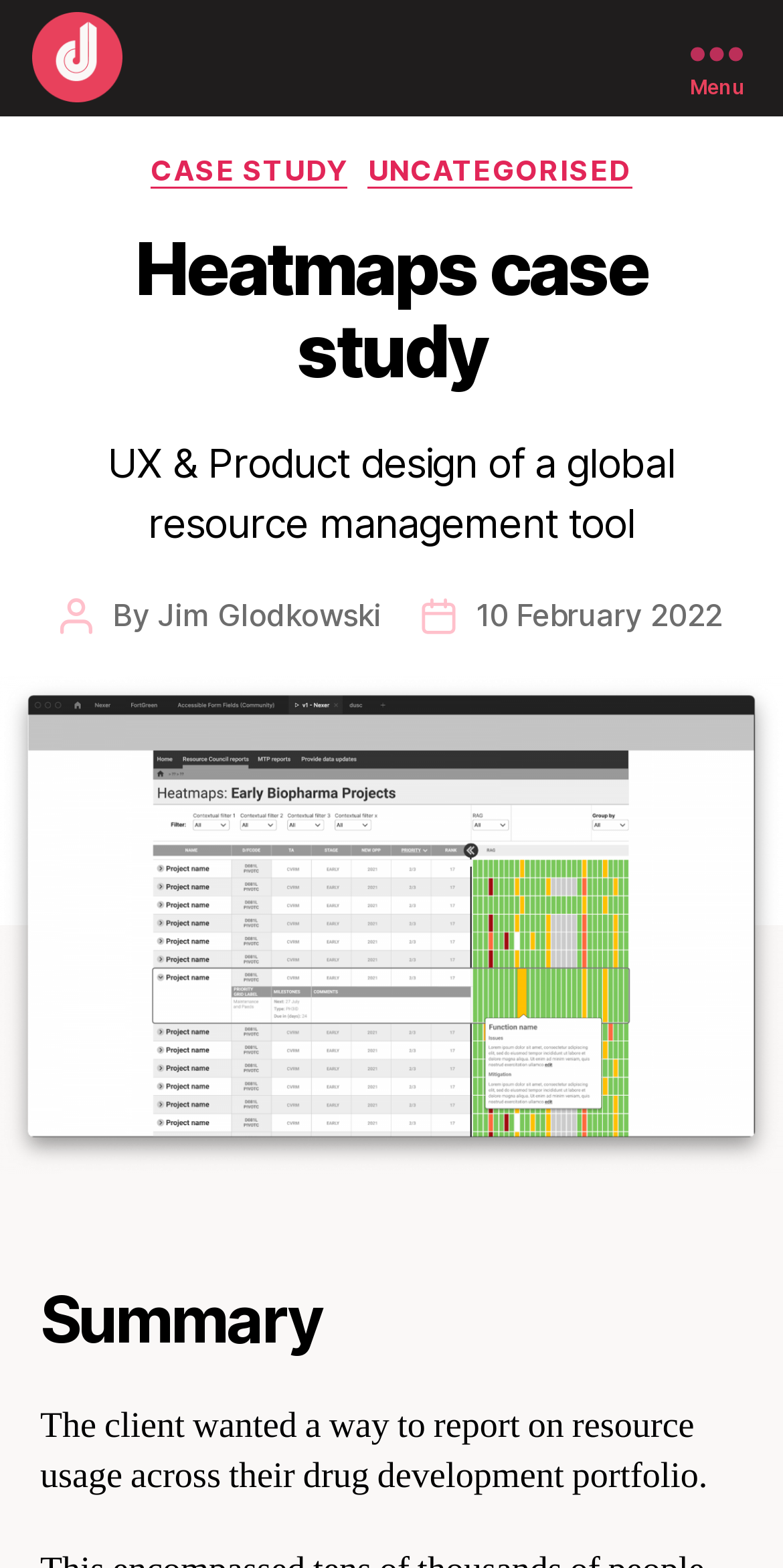Write a detailed summary of the webpage, including text, images, and layout.

The webpage is a case study about a global resource management tool, specifically focused on UX and product design. At the top left, there is a link to "Digital Demystified" accompanied by an image with the same name. On the top right, there is a button labeled "Menu" that, when expanded, reveals a header section with several links and text elements.

In the header section, there are links to "CASE STUDY" and "UNCATEGORISED" on the left, and a heading that reads "Heatmaps case study" on the right. Below the heading, there is a brief description of the case study, which is "UX & Product design of a global resource management tool". 

Further down, there is information about the post author, "Jim Glodkowski", and the post date, "10 February 2022". Below this section, there is a figure that takes up most of the page width.

The main content of the page starts with a heading that reads "Summary", followed by a paragraph of text that describes the client's needs, specifically reporting on resource usage across their drug development portfolio.